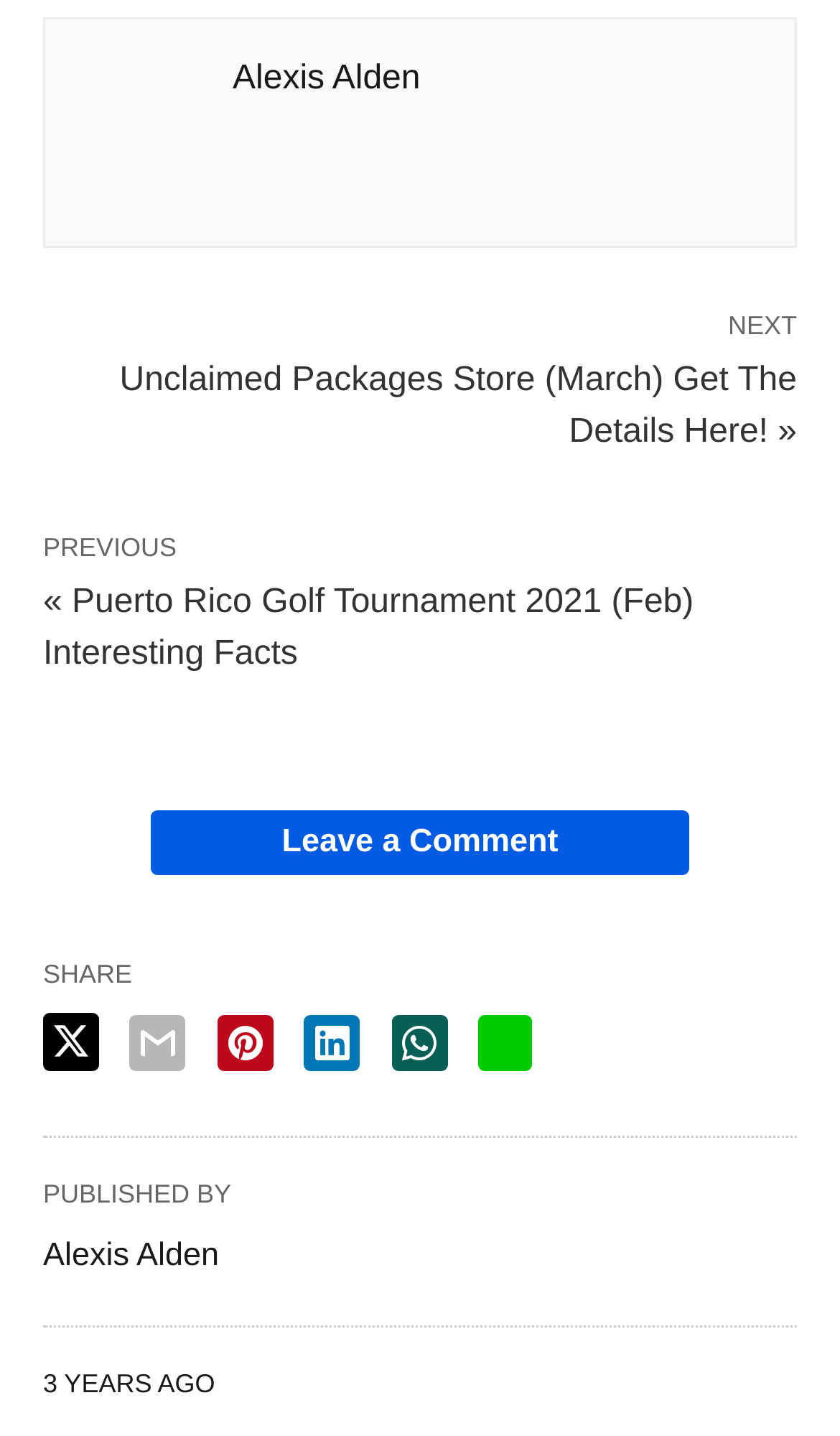Based on the image, please elaborate on the answer to the following question:
Who is the author of the article?

The author of the article can be found by looking at the 'PUBLISHED BY' section, which mentions 'Alexis Alden' as the author.